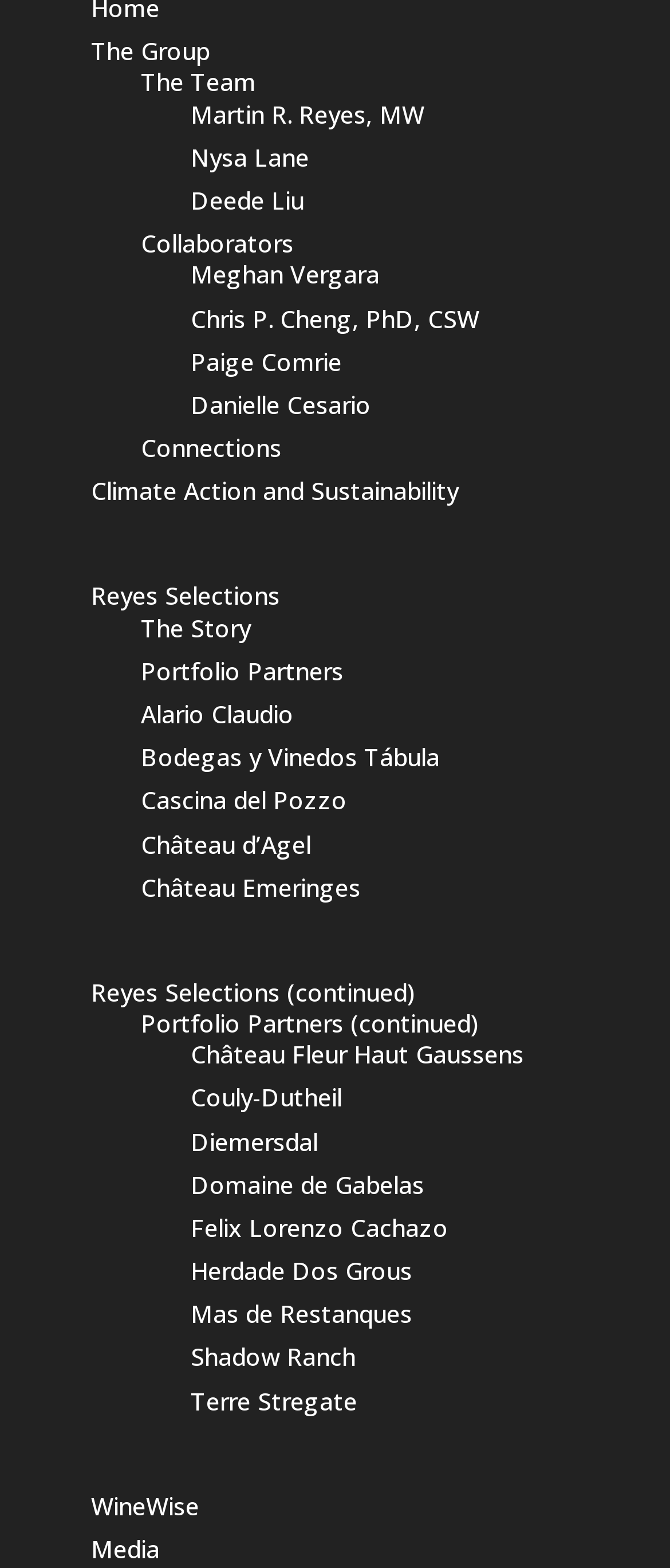Please identify the bounding box coordinates of the element that needs to be clicked to execute the following command: "Read about Château d’Agel". Provide the bounding box using four float numbers between 0 and 1, formatted as [left, top, right, bottom].

[0.21, 0.528, 0.464, 0.548]